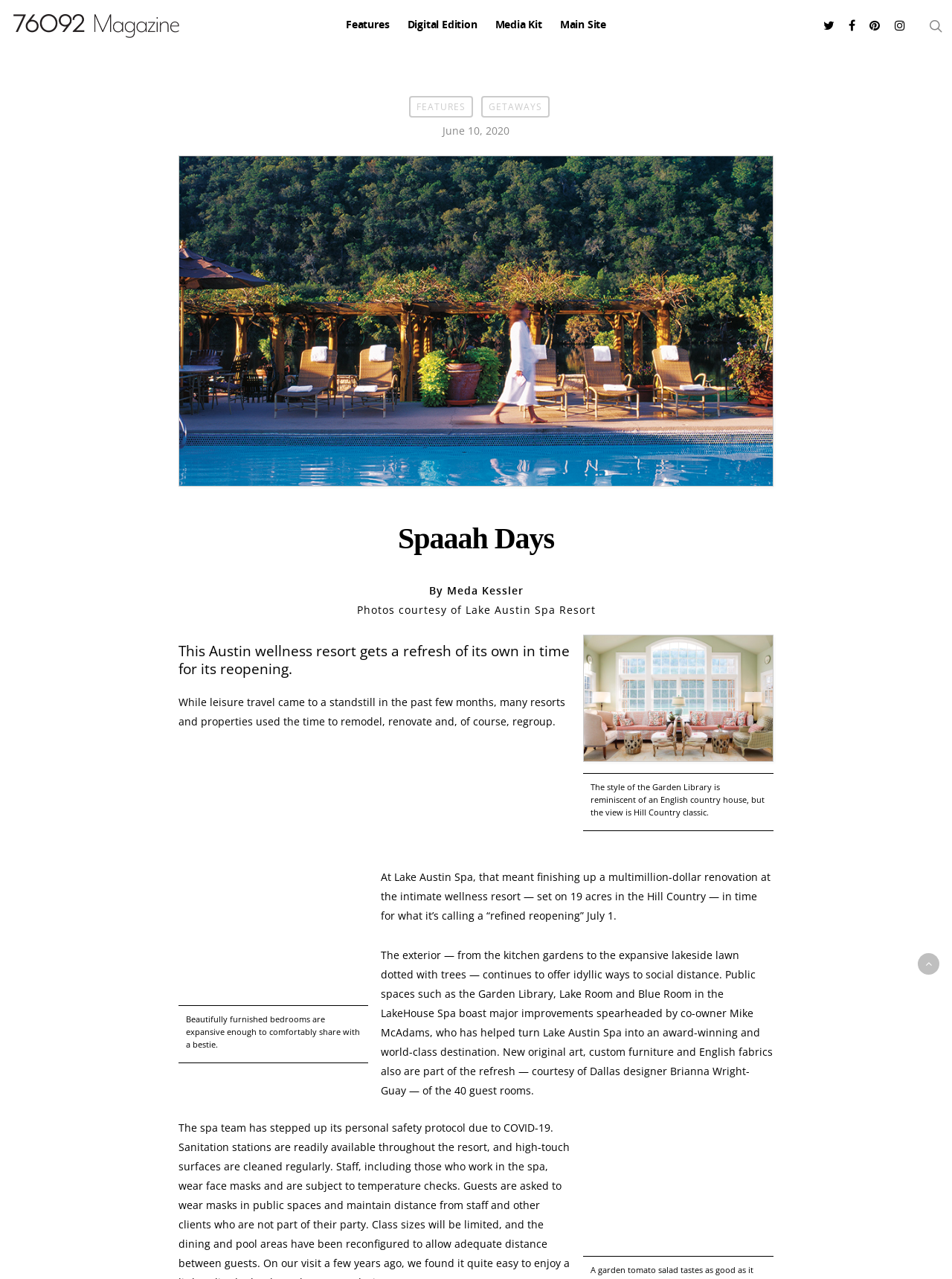Please locate the bounding box coordinates of the element that should be clicked to complete the given instruction: "read Spaaah Days".

[0.188, 0.409, 0.812, 0.434]